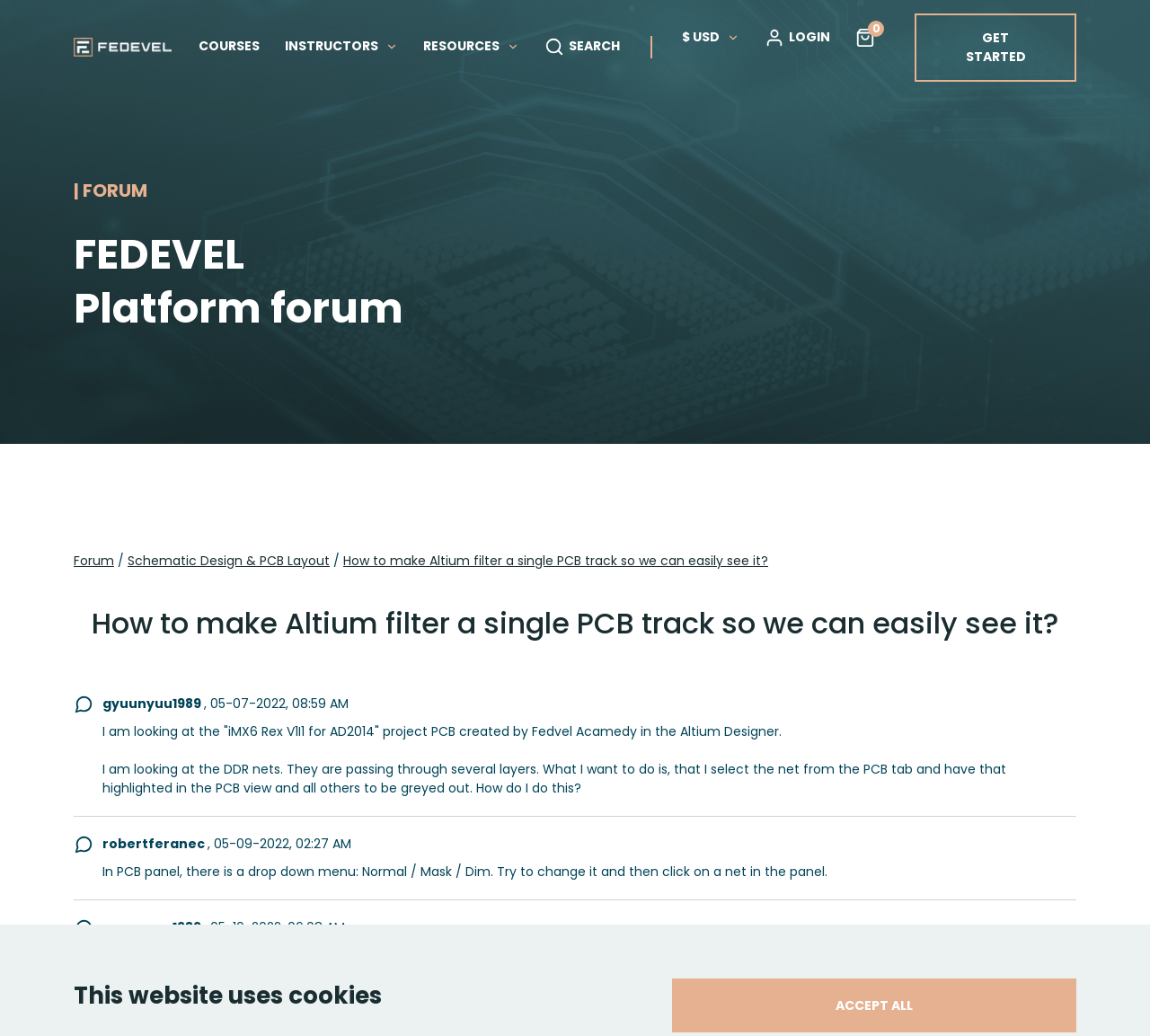Elaborate on the webpage's design and content in a detailed caption.

This webpage appears to be a forum discussion page. At the top, there is a notification bar with a static text "This website uses cookies" and a button "ACCEPT ALL" on the right side. Below the notification bar, there is a logo on the top left corner, followed by a navigation menu with links to "COURSES", "INSTRUCTORS", "RESOURCES", "SEARCH", and "LOGIN" on the top right corner. Each link has a corresponding image icon.

The main content of the page is divided into two sections. The left section has a heading "FORUM" and a subheading "FEDEVEL Platform forum". Below the headings, there is a link to "Forum" and a breadcrumb navigation with links to "Schematic Design & PCB Layout" and the current topic "How to make Altium filter a single PCB track so we can easily see it?".

The right section contains the discussion thread. The thread starts with a heading "How to make Altium filter a single PCB track so we can easily see it?" followed by a series of posts from different users. Each post includes the user's name, date, and time, as well as the post content. The posts are stacked vertically, with the most recent post at the bottom. There are three posts in total, with the first post describing a problem with filtering a single PCB track in Altium, and the subsequent posts providing responses and suggestions from other users.